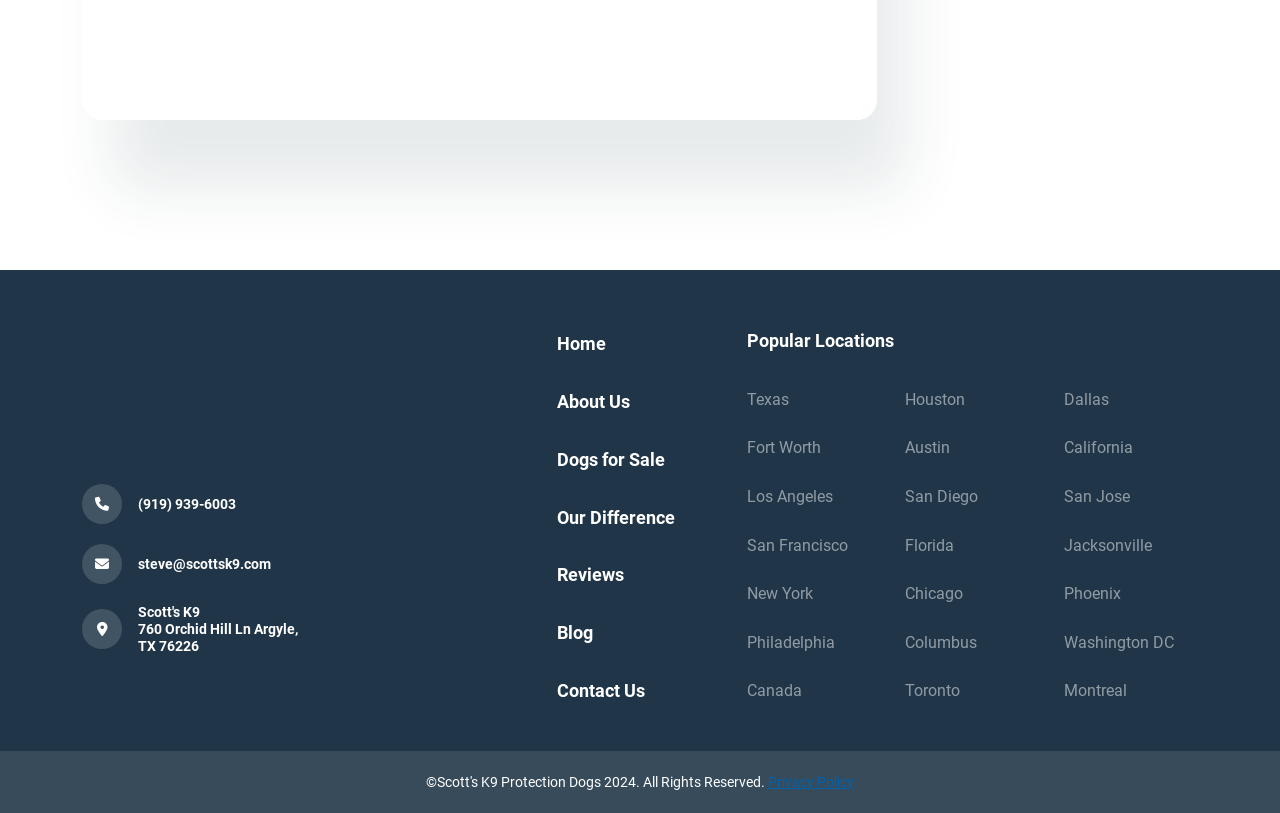Find the bounding box coordinates of the element I should click to carry out the following instruction: "Go to Home page".

[0.435, 0.41, 0.473, 0.436]